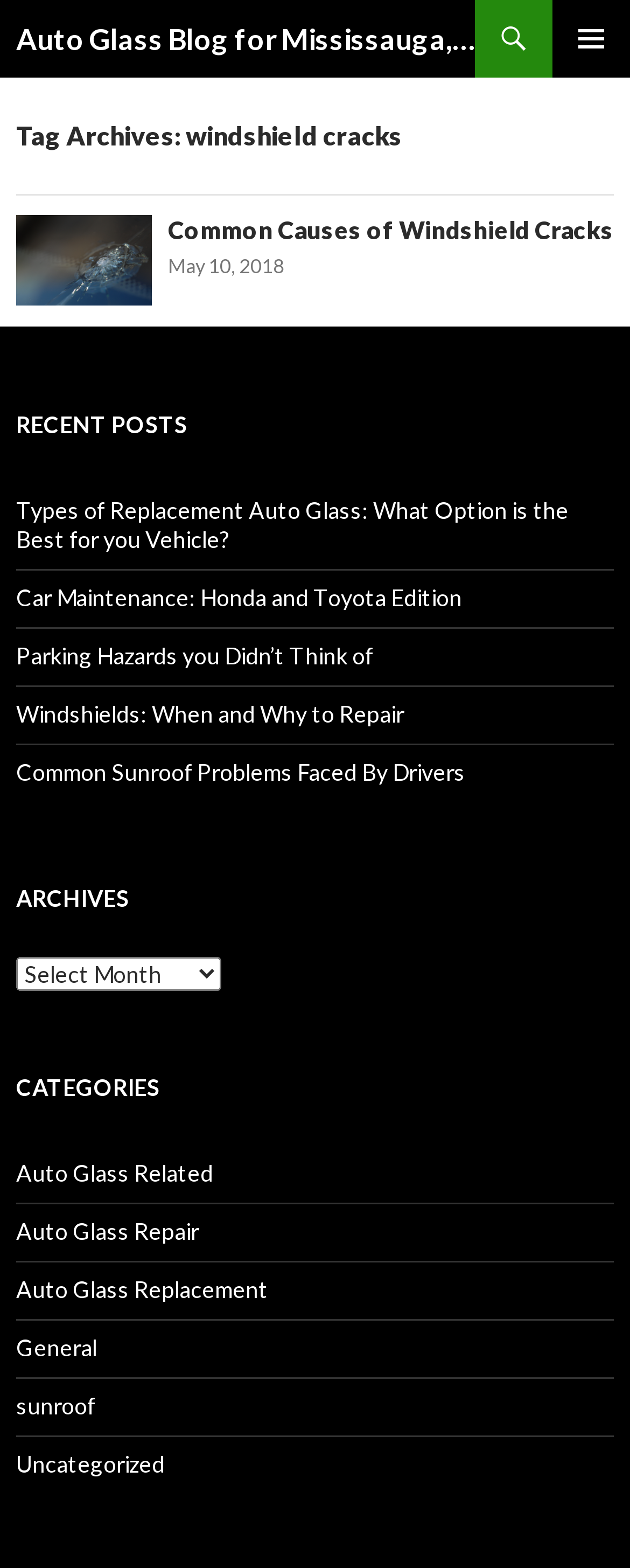Provide the bounding box coordinates of the section that needs to be clicked to accomplish the following instruction: "read the article about common causes of windshield cracks."

[0.026, 0.137, 0.974, 0.156]